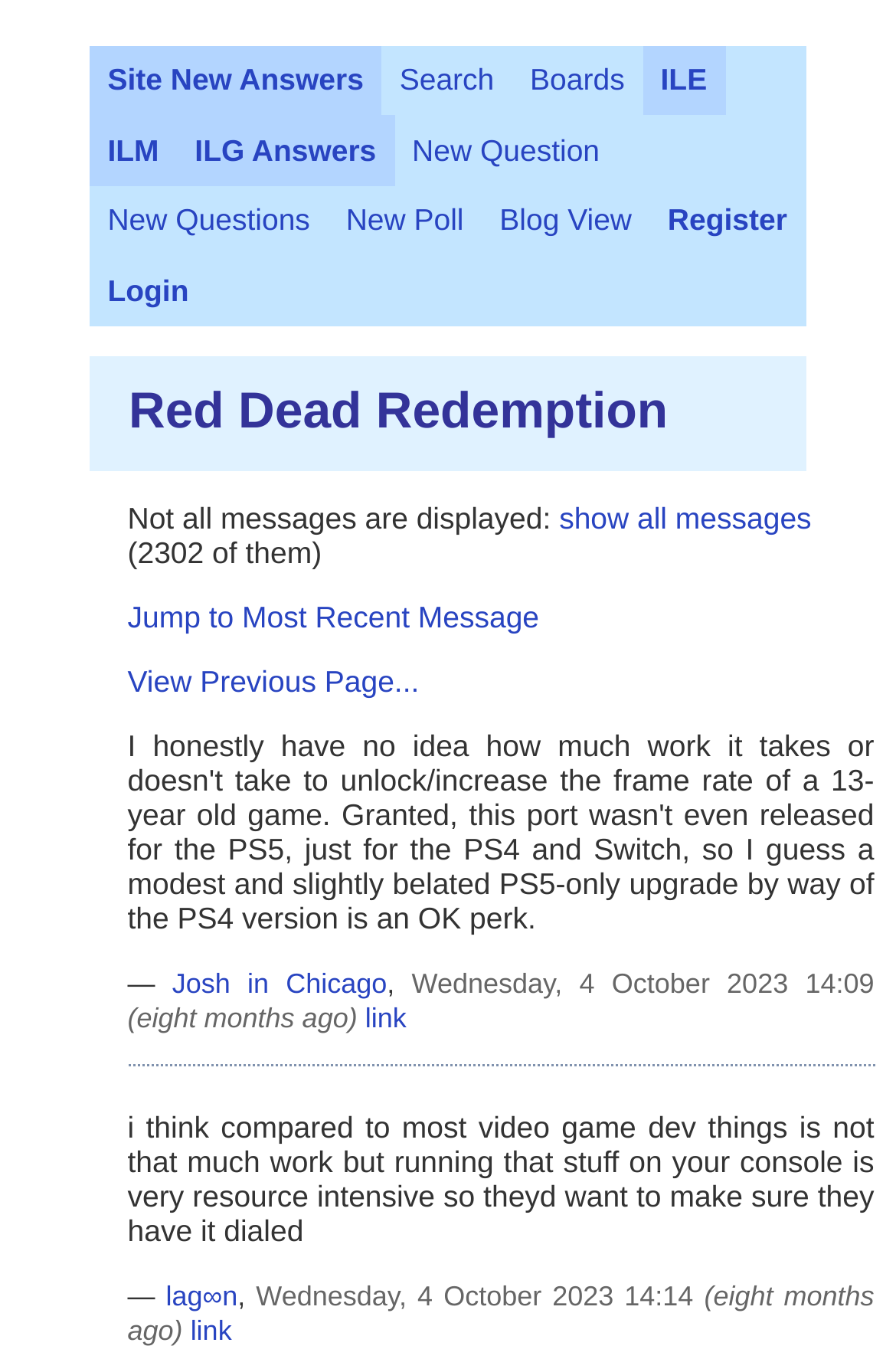Who is the author of the second message?
We need a detailed and exhaustive answer to the question. Please elaborate.

The author of the second message can be determined by looking at the text '― lag∞n' which is located above the message. The '―' symbol indicates that the text following it is the author's name.